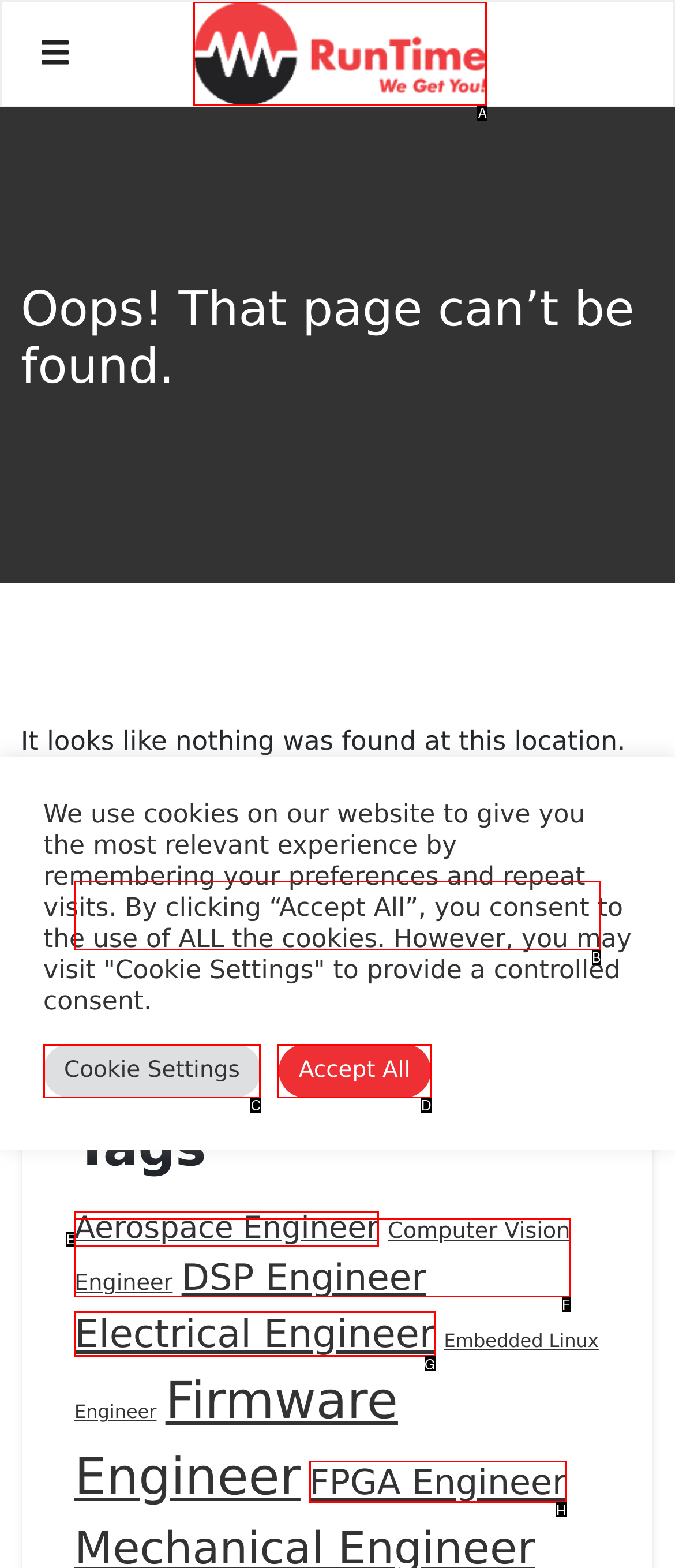Identify the letter of the UI element that corresponds to: name="s" placeholder="Search …"
Respond with the letter of the option directly.

B